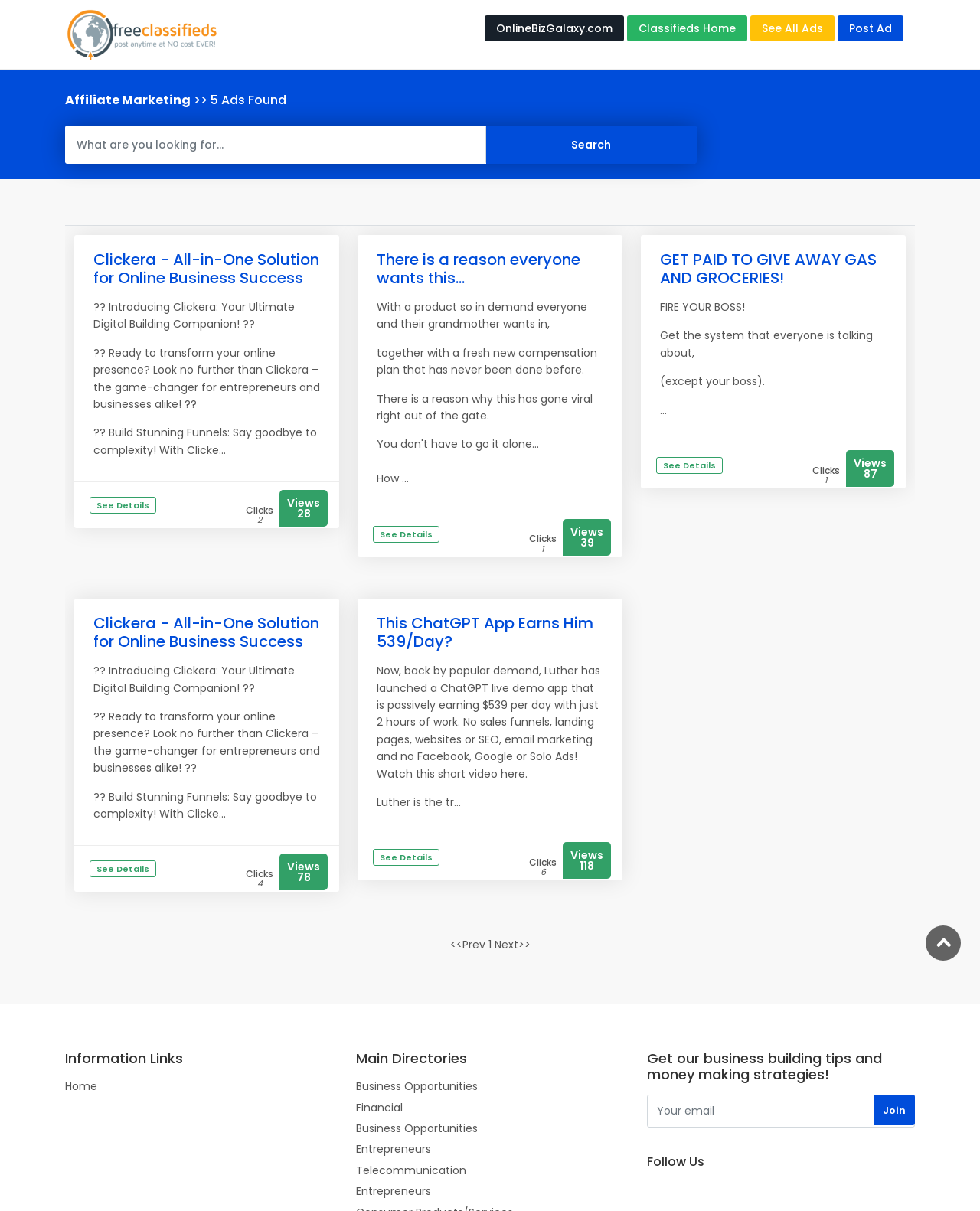Determine the bounding box coordinates of the element's region needed to click to follow the instruction: "Search for ads". Provide these coordinates as four float numbers between 0 and 1, formatted as [left, top, right, bottom].

[0.066, 0.104, 0.496, 0.135]